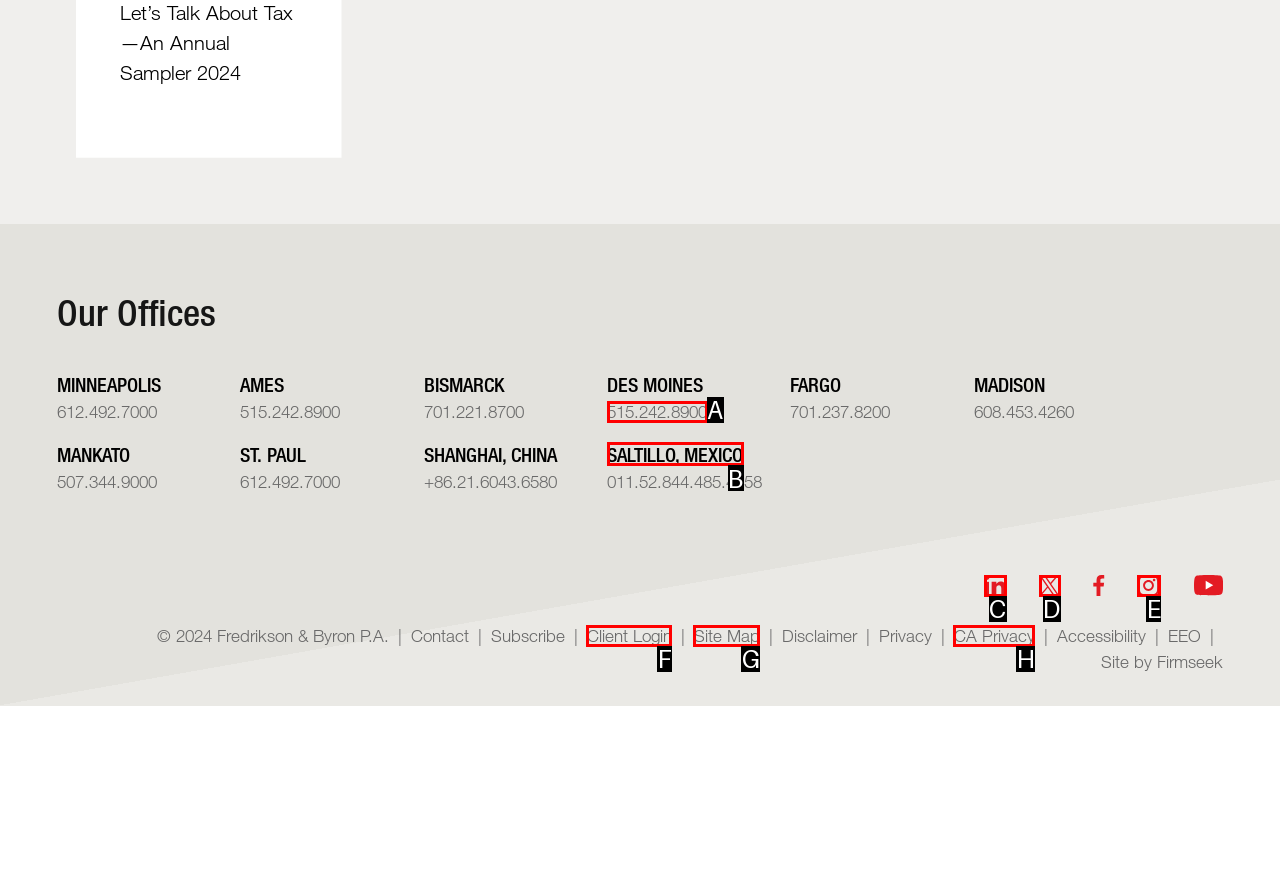For the task: Visit LinkedIn page, tell me the letter of the option you should click. Answer with the letter alone.

C